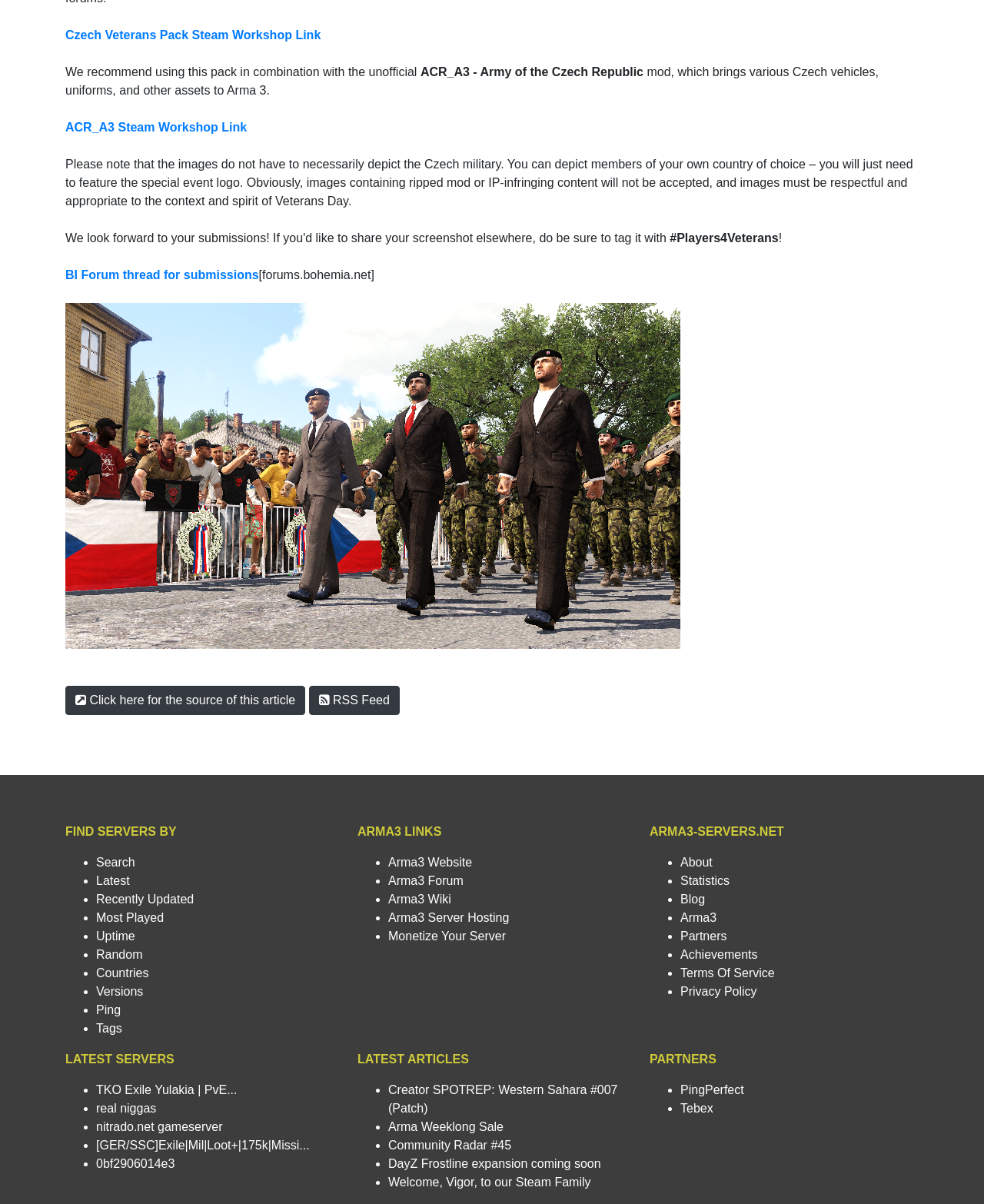Analyze the image and deliver a detailed answer to the question: What is the name of the mod that brings Czech vehicles, uniforms, and other assets to Arma 3?

The mod that brings Czech vehicles, uniforms, and other assets to Arma 3 is 'ACR_A3', which is mentioned in the text as a mod that can be used in combination with the Czech Veterans Pack.